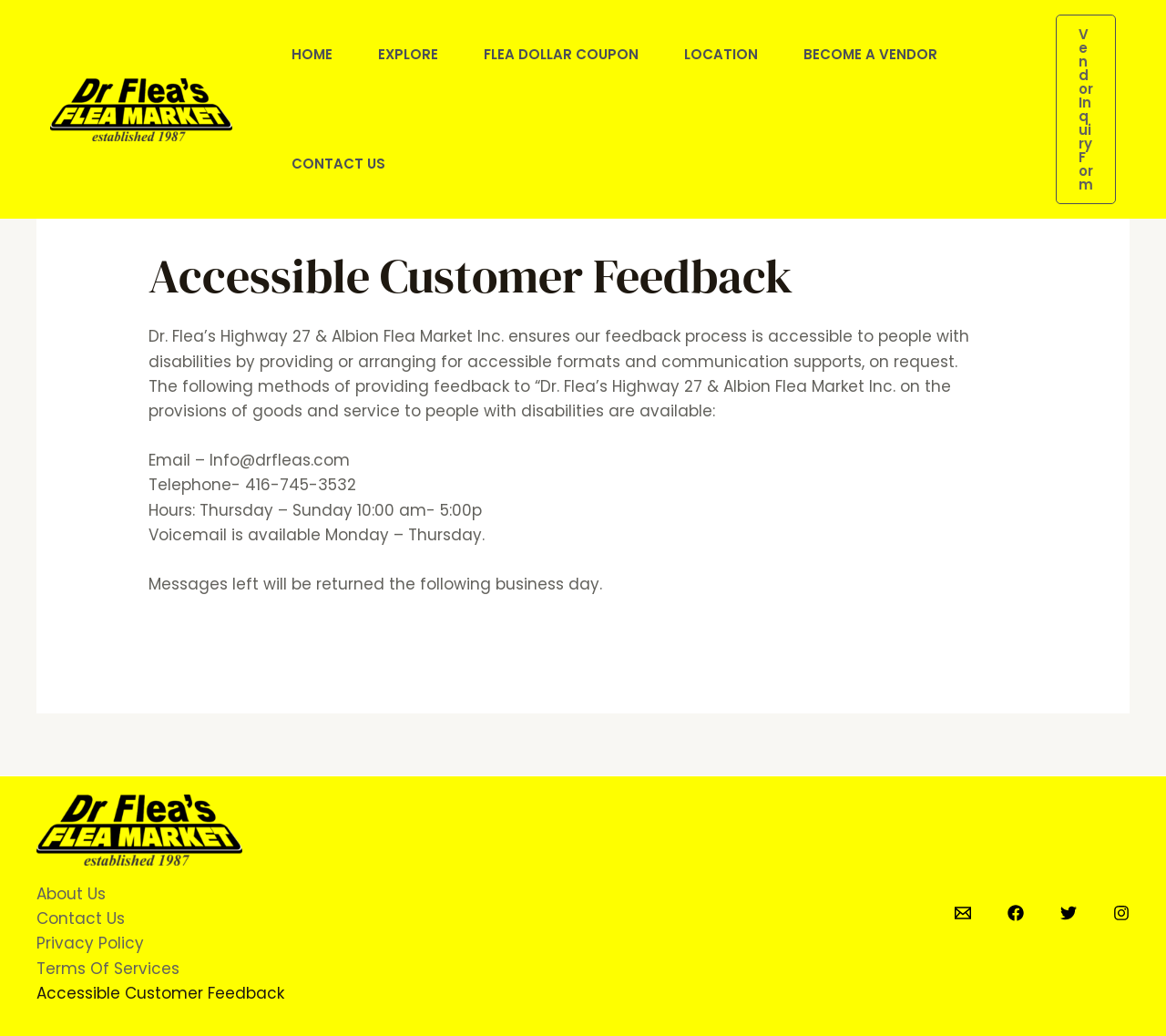Give a concise answer using one word or a phrase to the following question:
What is the name of the flea market?

Dr. Flea’s Highway 27 & Albion Flea Market